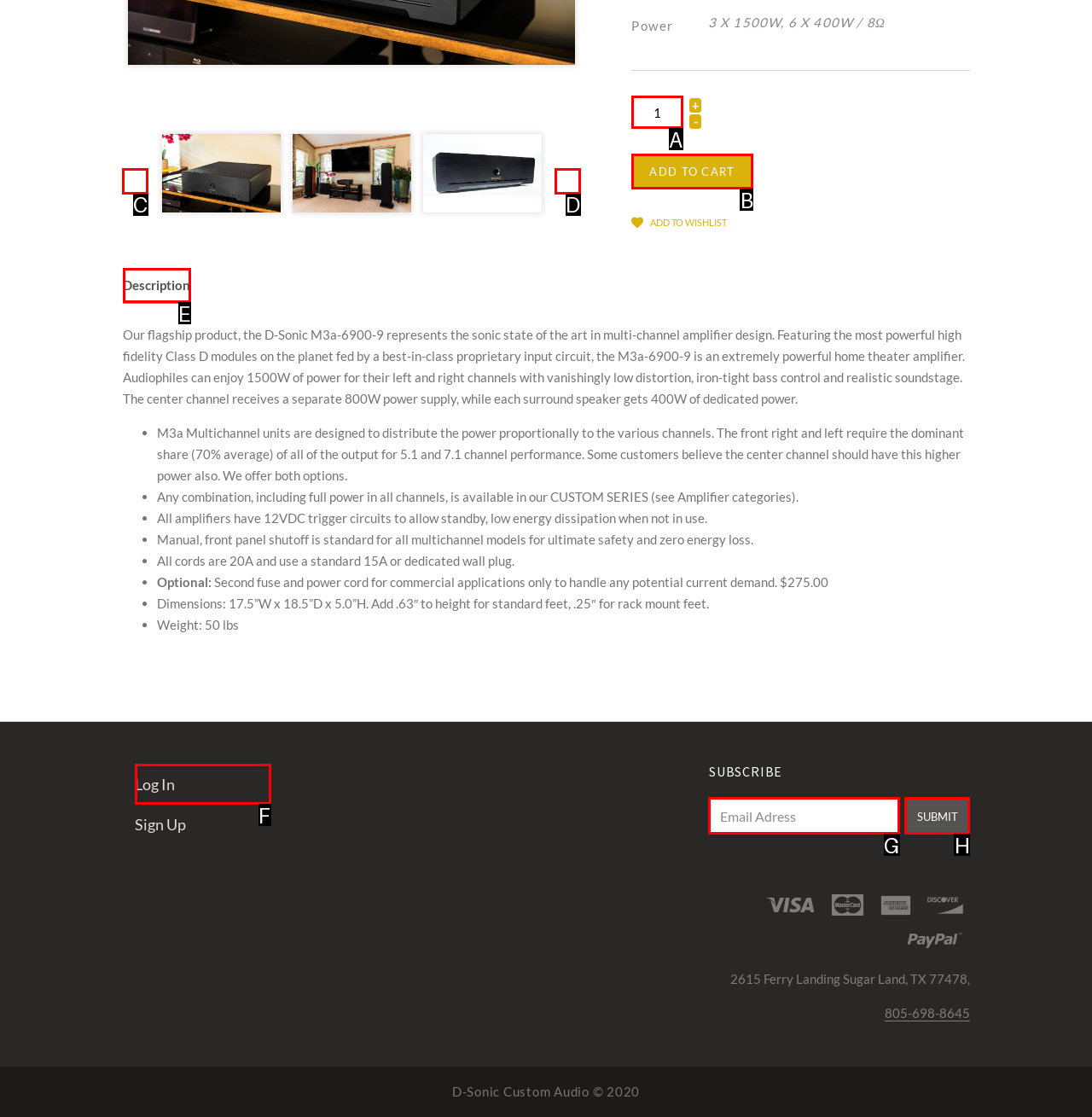Determine the HTML element that aligns with the description: Log in
Answer by stating the letter of the appropriate option from the available choices.

F